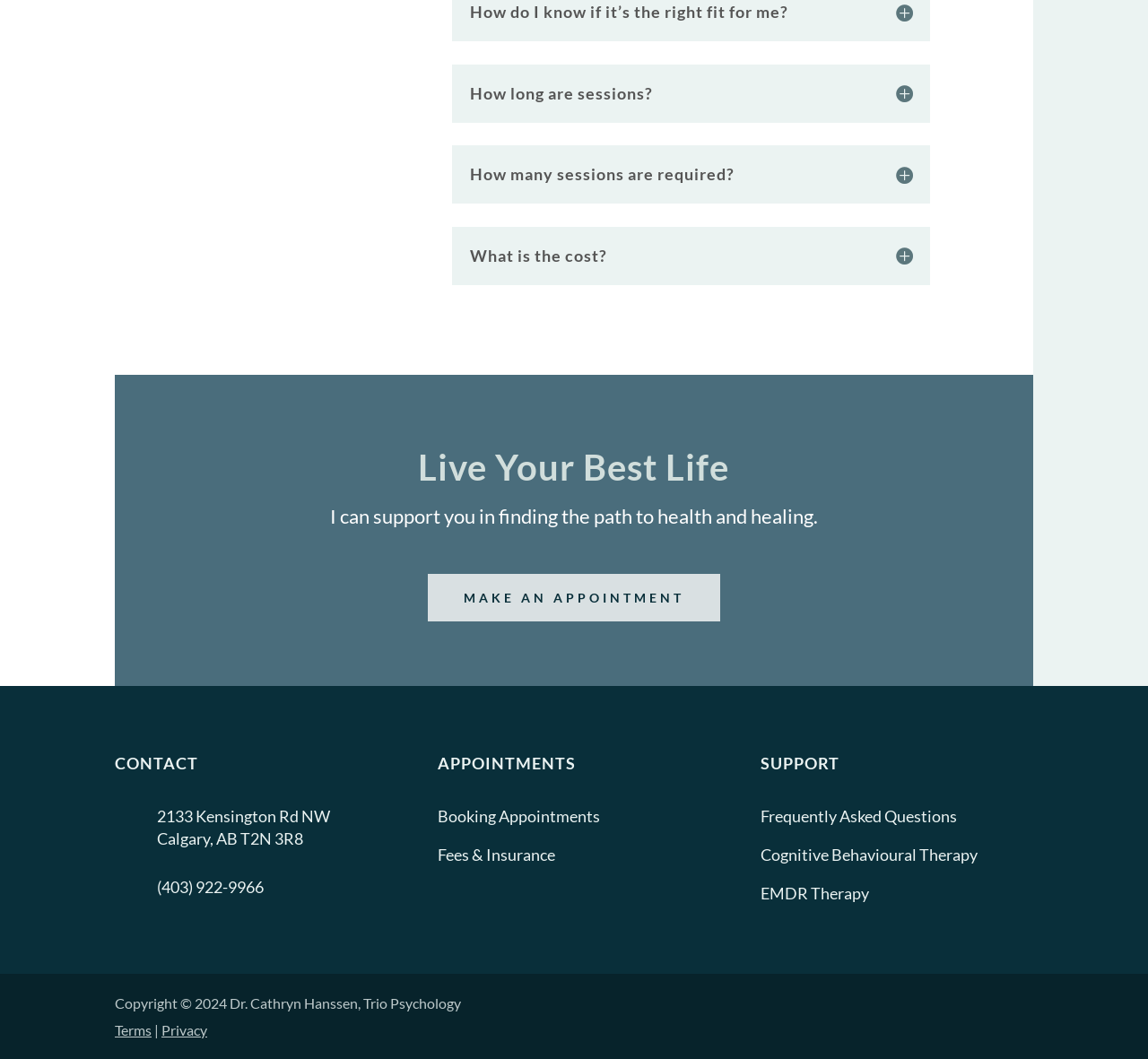Please provide the bounding box coordinates for the UI element as described: "Cognitive Behavioural Therapy". The coordinates must be four floats between 0 and 1, represented as [left, top, right, bottom].

[0.663, 0.798, 0.852, 0.816]